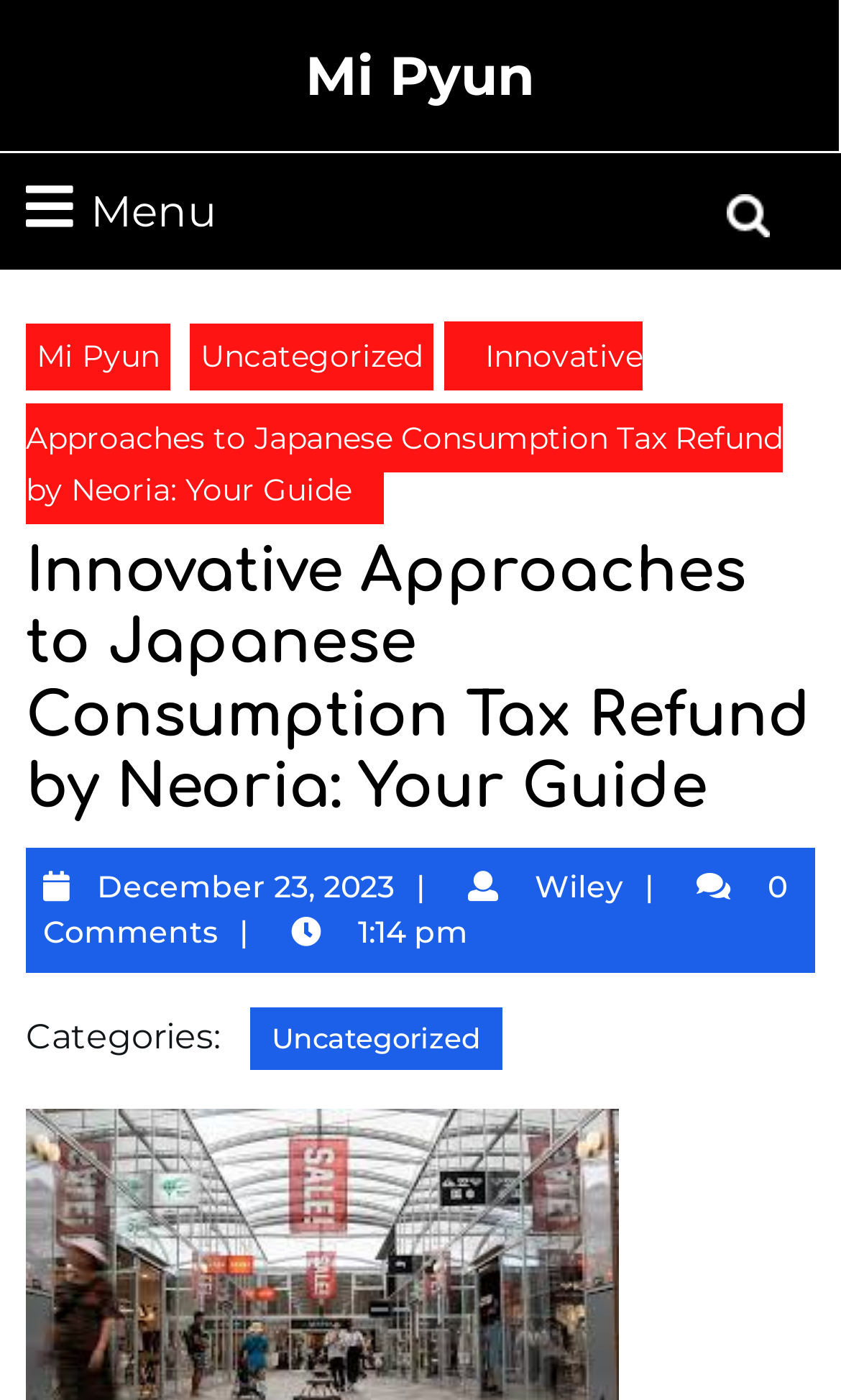Find the bounding box coordinates of the element I should click to carry out the following instruction: "Browse video games archives".

None